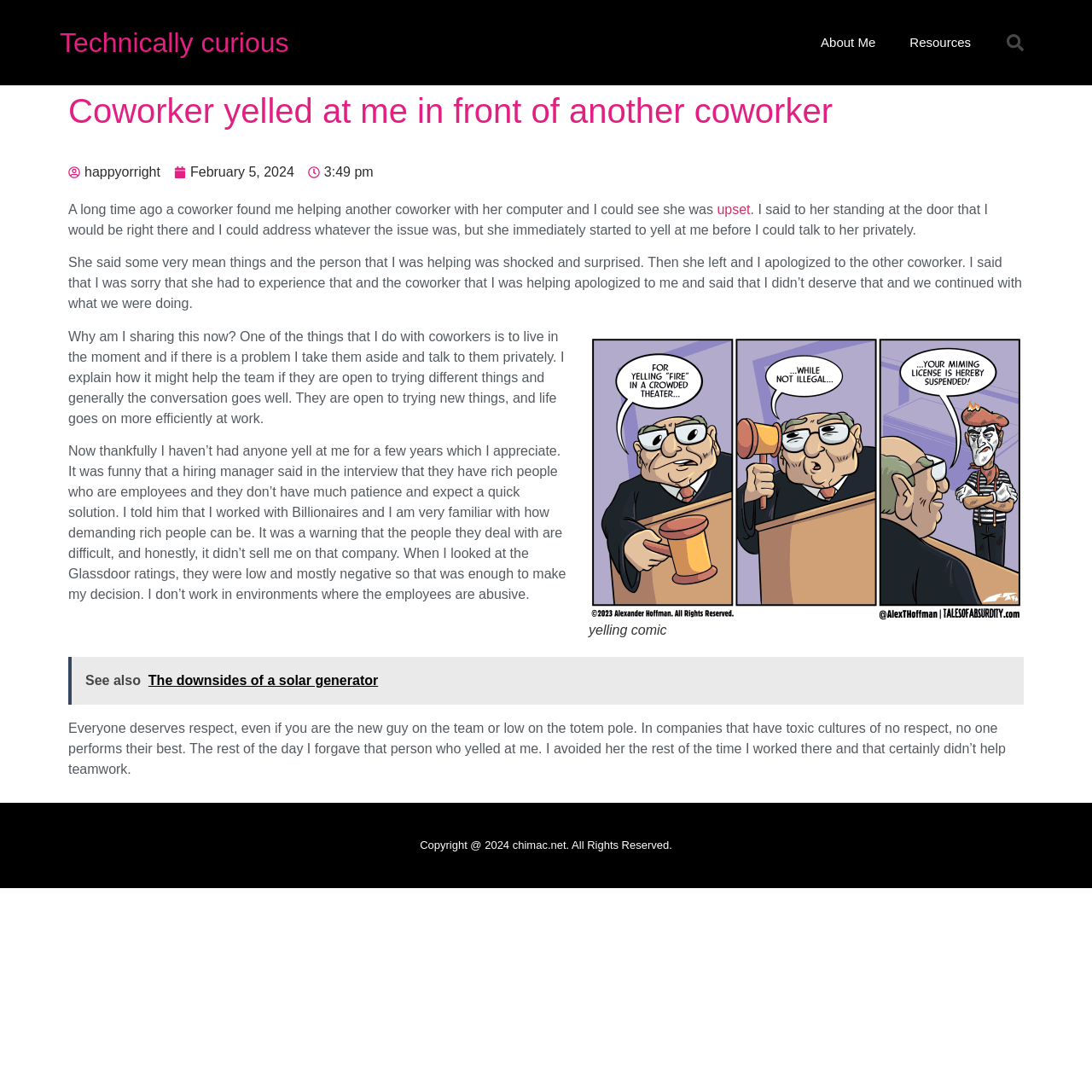Summarize the contents and layout of the webpage in detail.

This webpage appears to be a personal blog or journal entry. At the top, there is a heading "Technically curious" which is also a link, followed by links to "About Me" and "Resources" on the right side. A search bar is located on the top right corner.

Below the heading, there is a title "Coworker yelled at me in front of another coworker" which is a link. Underneath, there are links to "happyorright" and "February 5, 2024" with a timestamp "3:49 pm".

The main content of the webpage is a personal anecdote about an experience with a coworker who yelled at the author in front of another coworker. The text describes the situation, the author's response, and the aftermath. The story is divided into several paragraphs, with a comic image "Yelling Comic" inserted in the middle, accompanied by a figcaption "yelling comic".

After the story, there is a reflection on why the author is sharing this experience, discussing their approach to dealing with problems at work and their expectations for a respectful work environment. The text also mentions a job interview where the author was warned about difficult employees and how they decided not to work for that company.

At the bottom of the page, there is a link to another article "The downsides of a solar generator" and a concluding paragraph about the importance of respect in the workplace. Finally, there is a copyright notice at the very bottom of the page.